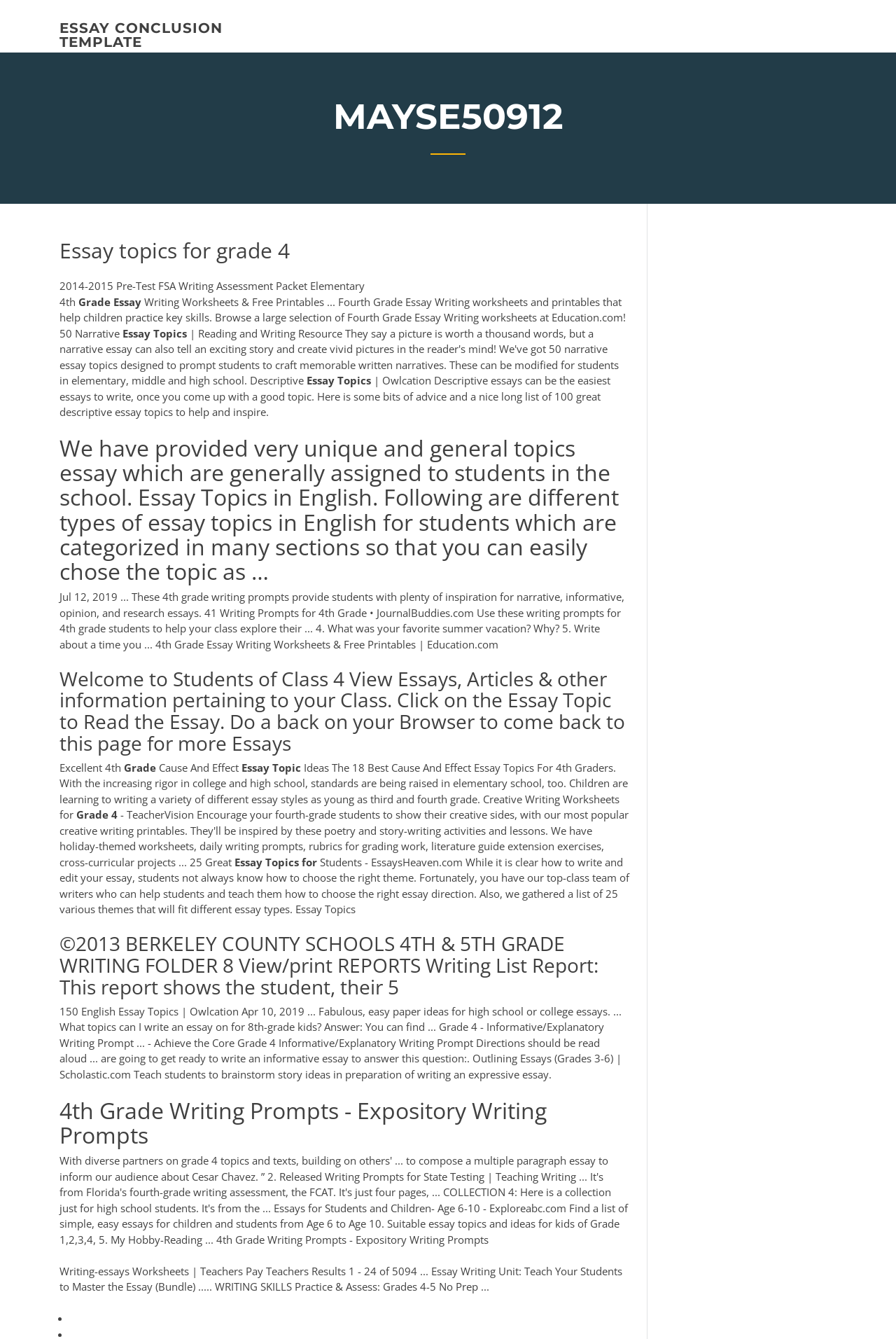Are there any resources available for teachers?
Use the information from the screenshot to give a comprehensive response to the question.

Based on the webpage content, I can see that there are resources available for teachers. The webpage mentions 'Writing-essays Worksheets | Teachers Pay Teachers' and 'WRITING SKILLS Practice & Assess: Grades 4-5 No Prep' which suggest that there are resources available for teachers to help them with teaching essay writing skills to their students.